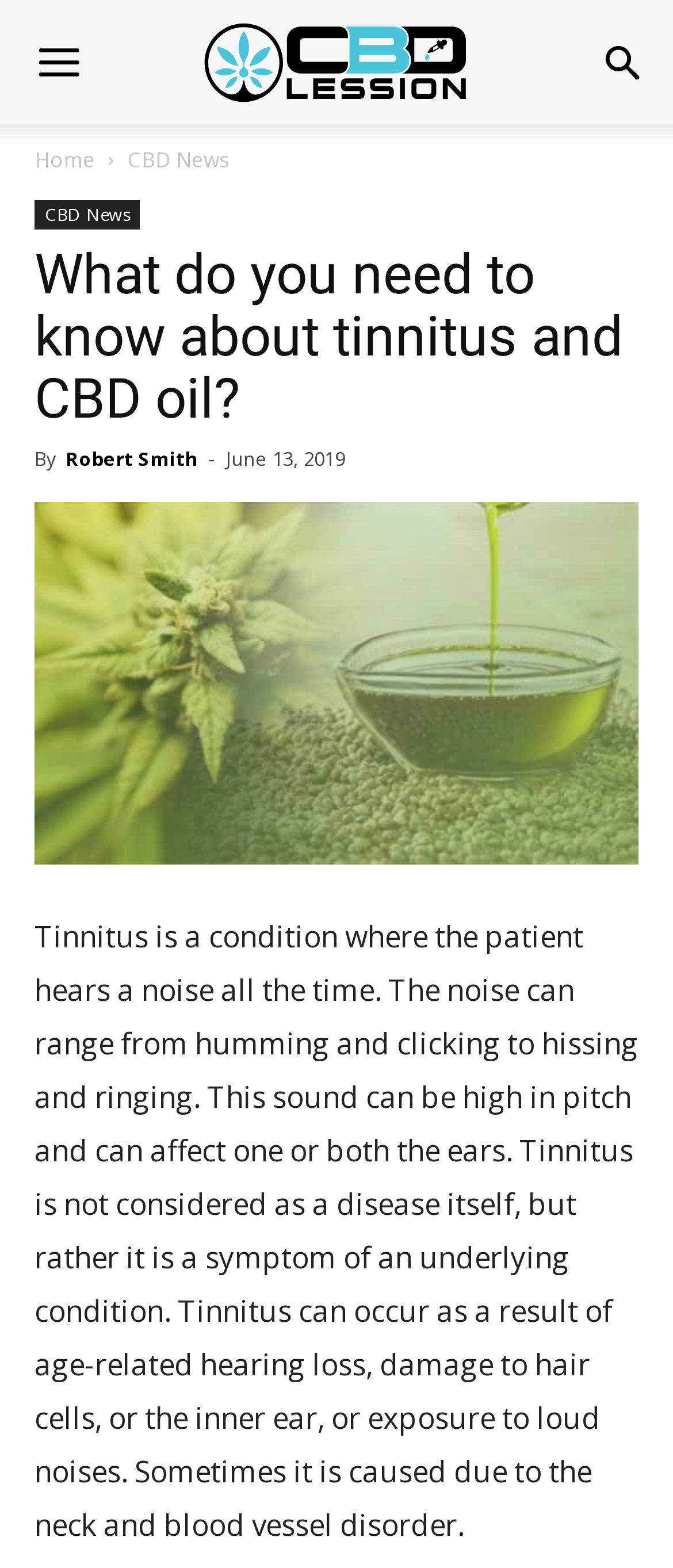What is tinnitus?
Please use the image to provide a one-word or short phrase answer.

A condition where patient hears a noise